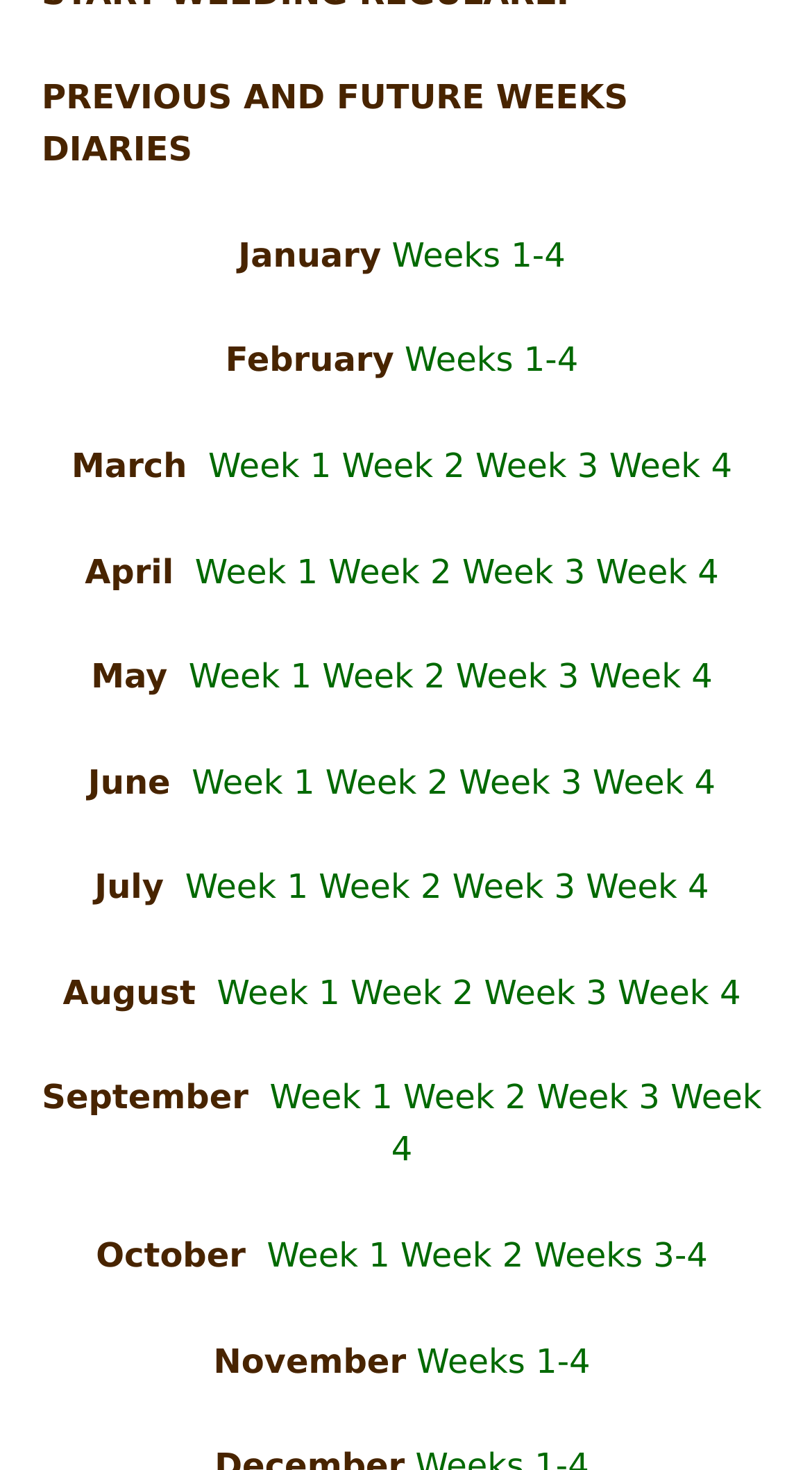Locate the bounding box coordinates of the element to click to perform the following action: 'Go to week 1 of March'. The coordinates should be given as four float values between 0 and 1, in the form of [left, top, right, bottom].

[0.256, 0.303, 0.421, 0.33]